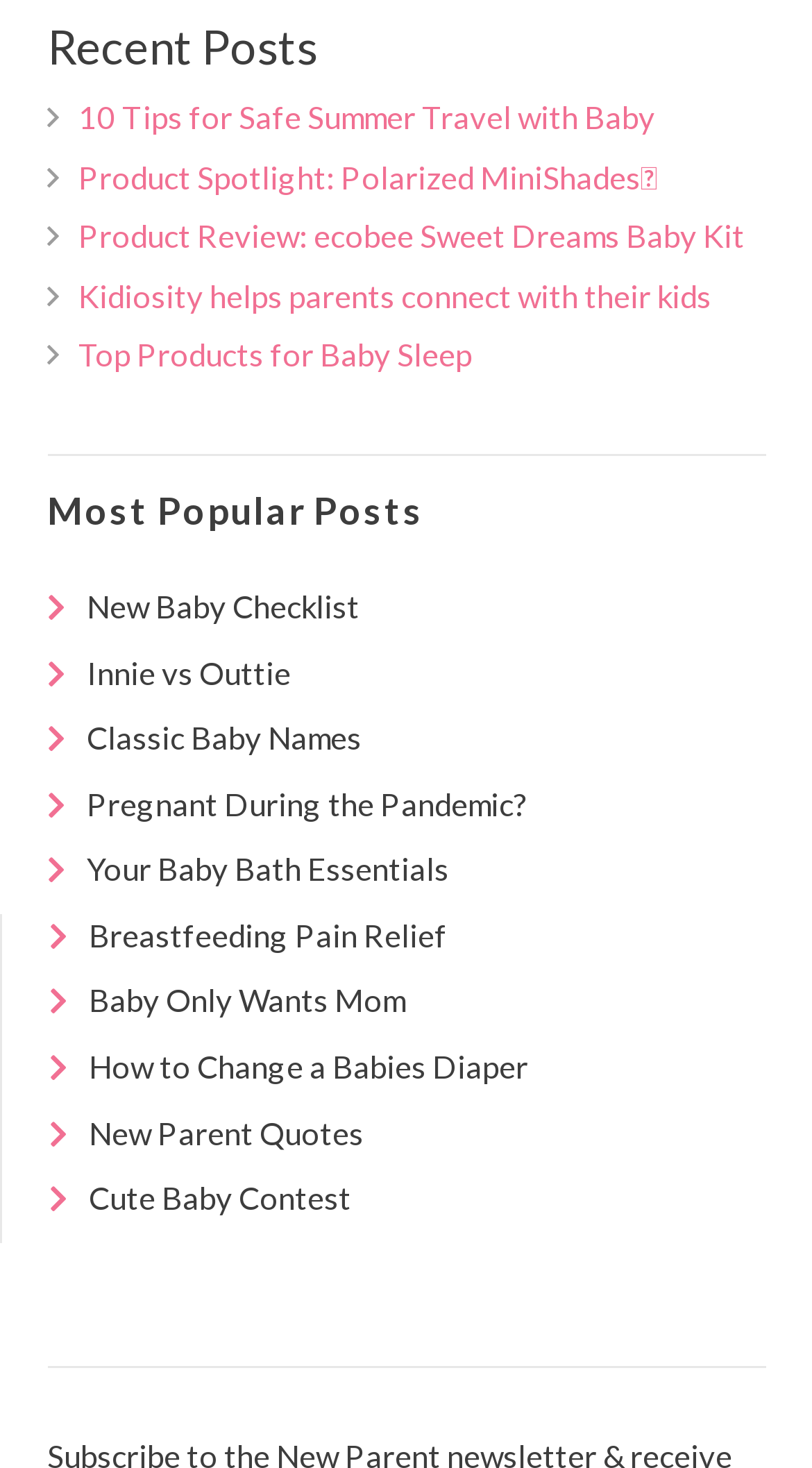Please mark the clickable region by giving the bounding box coordinates needed to complete this instruction: "read about safe summer travel with baby".

[0.096, 0.067, 0.806, 0.092]